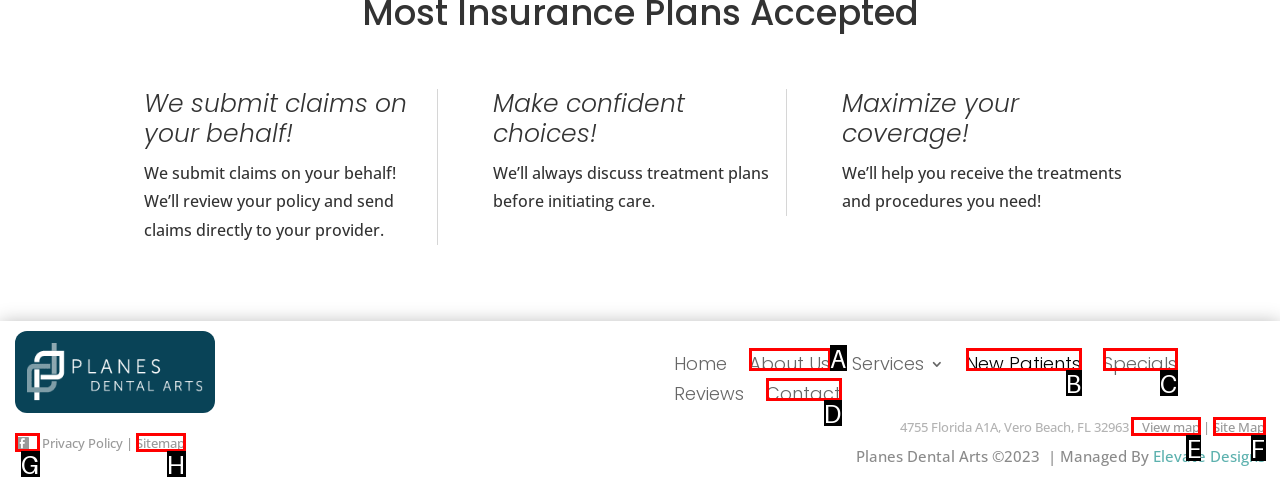Select the appropriate HTML element that needs to be clicked to execute the following task: Share this article on Facebook. Respond with the letter of the option.

None